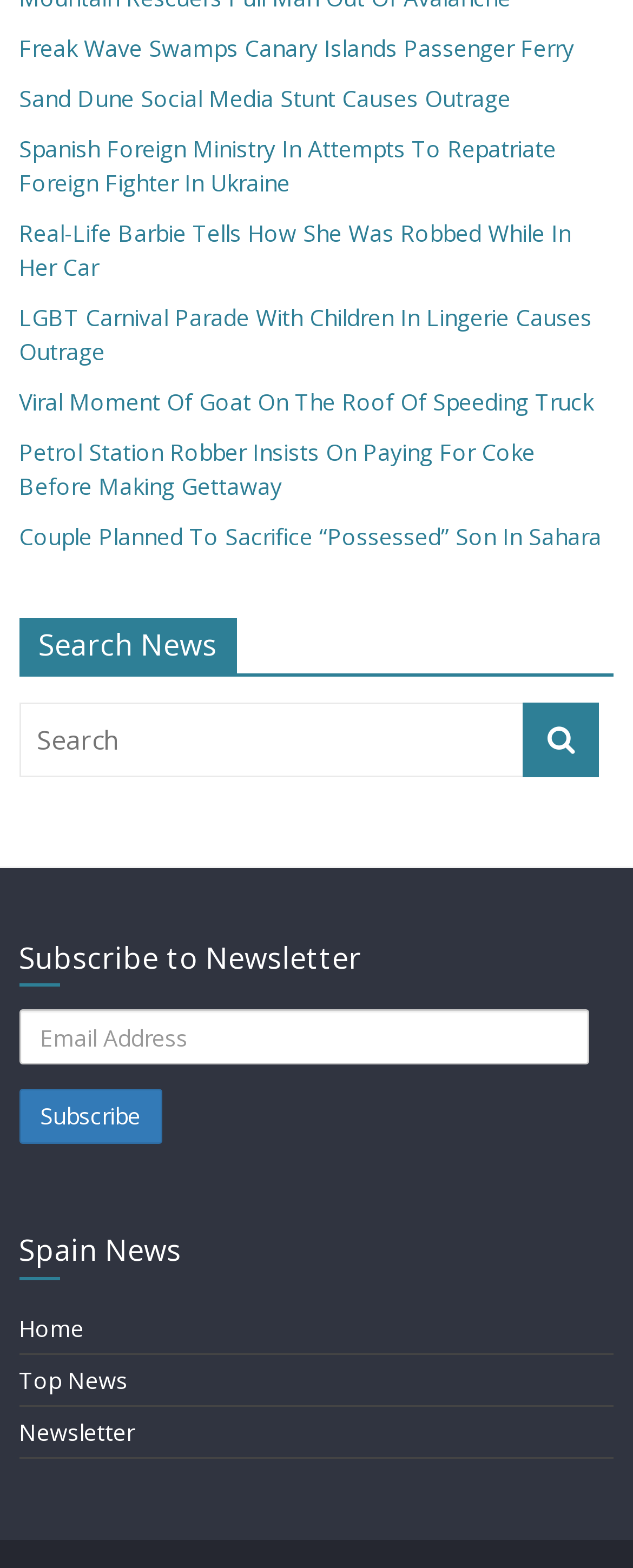What is required to subscribe to the newsletter?
Answer the question using a single word or phrase, according to the image.

Email Address